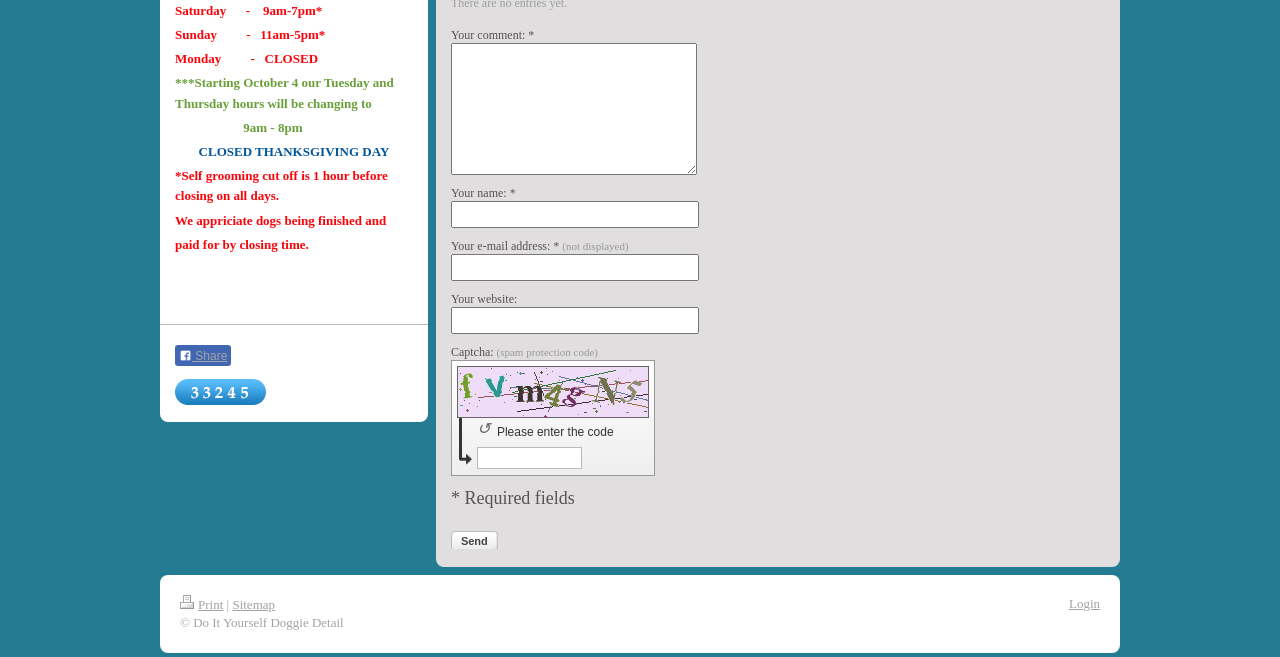Please provide a comprehensive response to the question below by analyzing the image: 
Is the business open on Thanksgiving Day?

I found the text 'CLOSED THANKSGIVING DAY' which indicates that the business is closed on Thanksgiving Day.